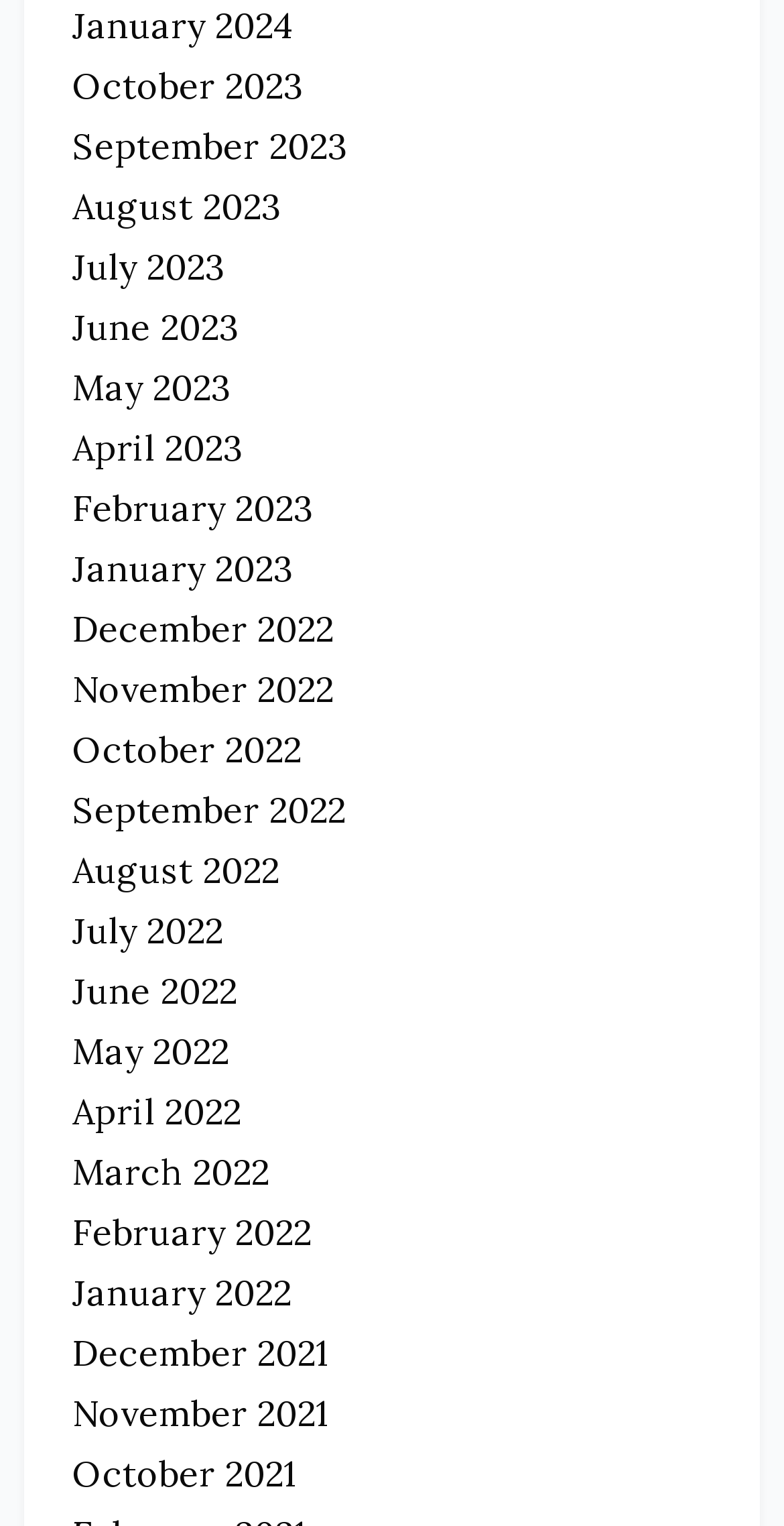Please identify the bounding box coordinates of the clickable element to fulfill the following instruction: "View January 2024". The coordinates should be four float numbers between 0 and 1, i.e., [left, top, right, bottom].

[0.092, 0.001, 0.377, 0.032]